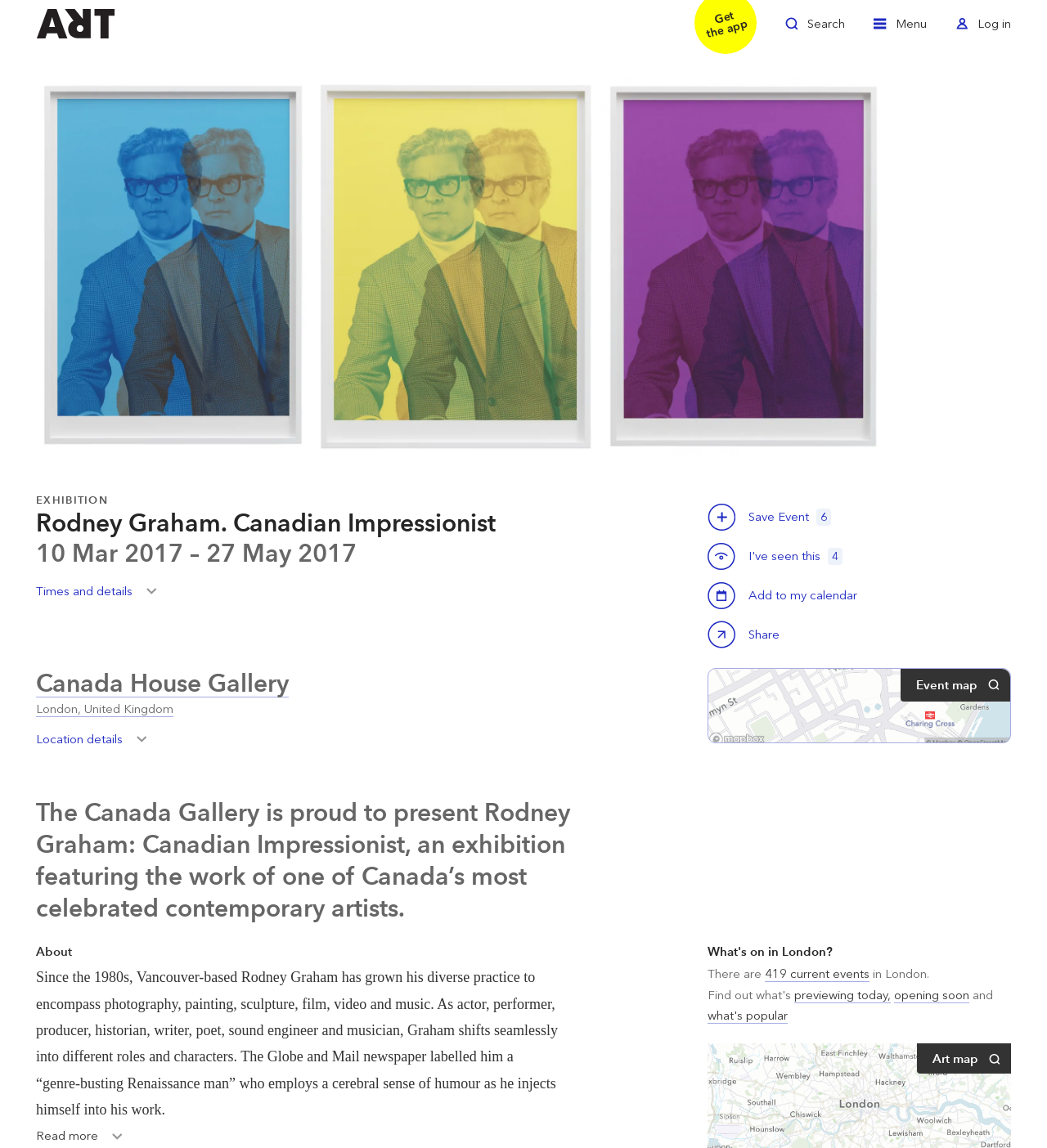Kindly provide the bounding box coordinates of the section you need to click on to fulfill the given instruction: "Go to Canada House Gallery".

[0.034, 0.582, 0.276, 0.608]